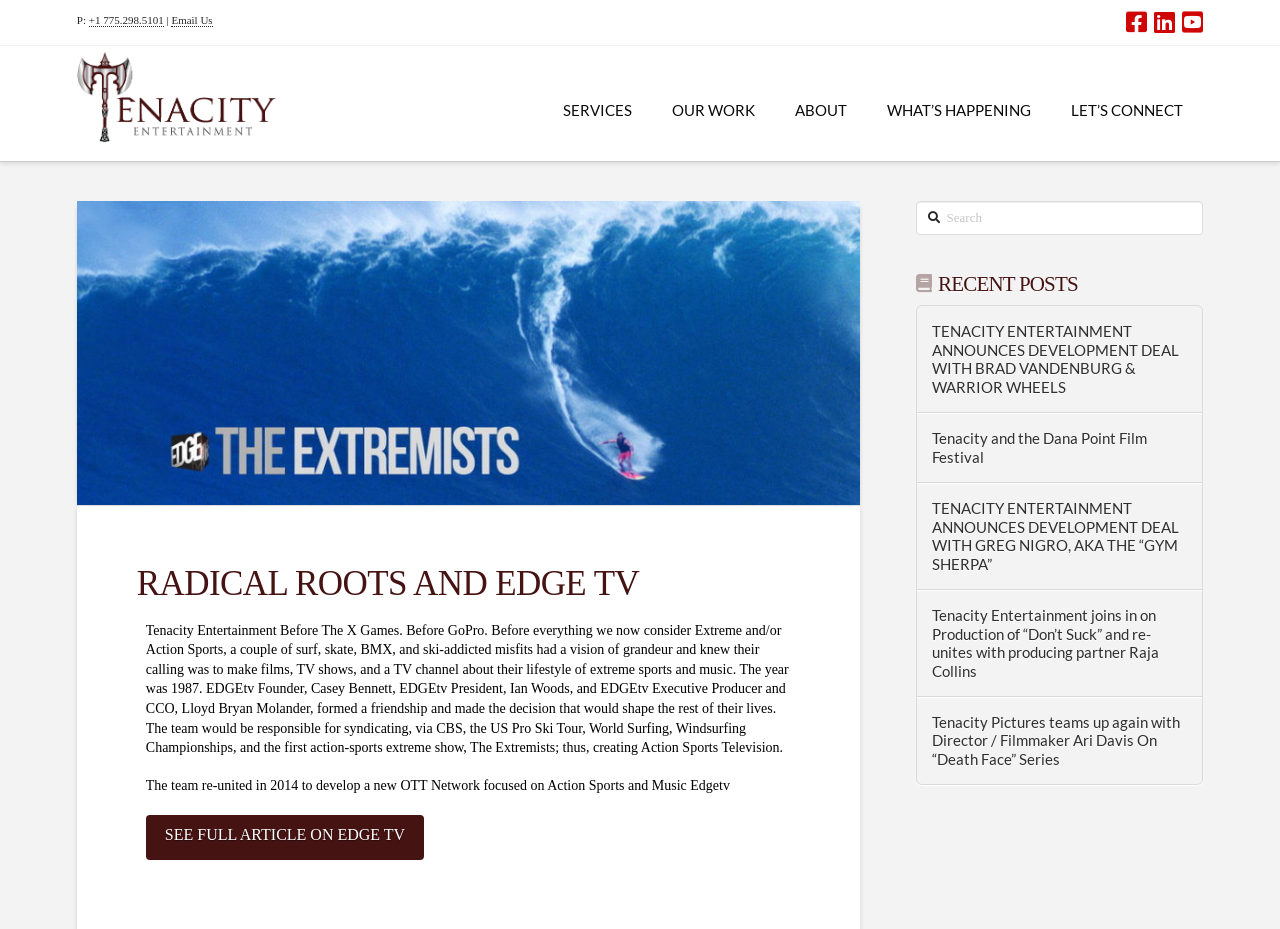Please provide the bounding box coordinates for the element that needs to be clicked to perform the instruction: "Read about Tenacity Entertainment". The coordinates must consist of four float numbers between 0 and 1, formatted as [left, top, right, bottom].

[0.06, 0.055, 0.216, 0.154]